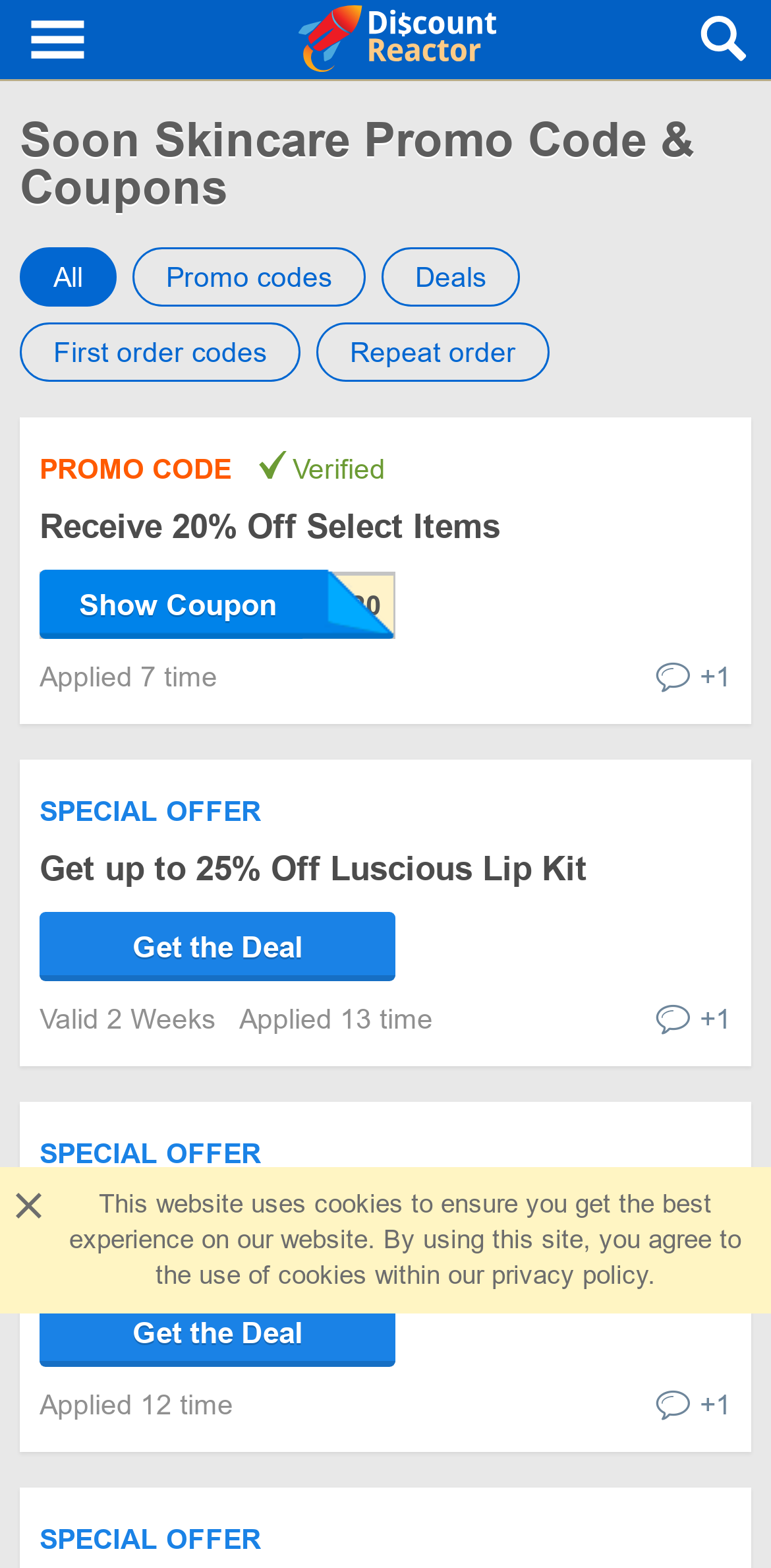Identify the text that serves as the heading for the webpage and generate it.

Soon Skincare Promo Code & Coupons